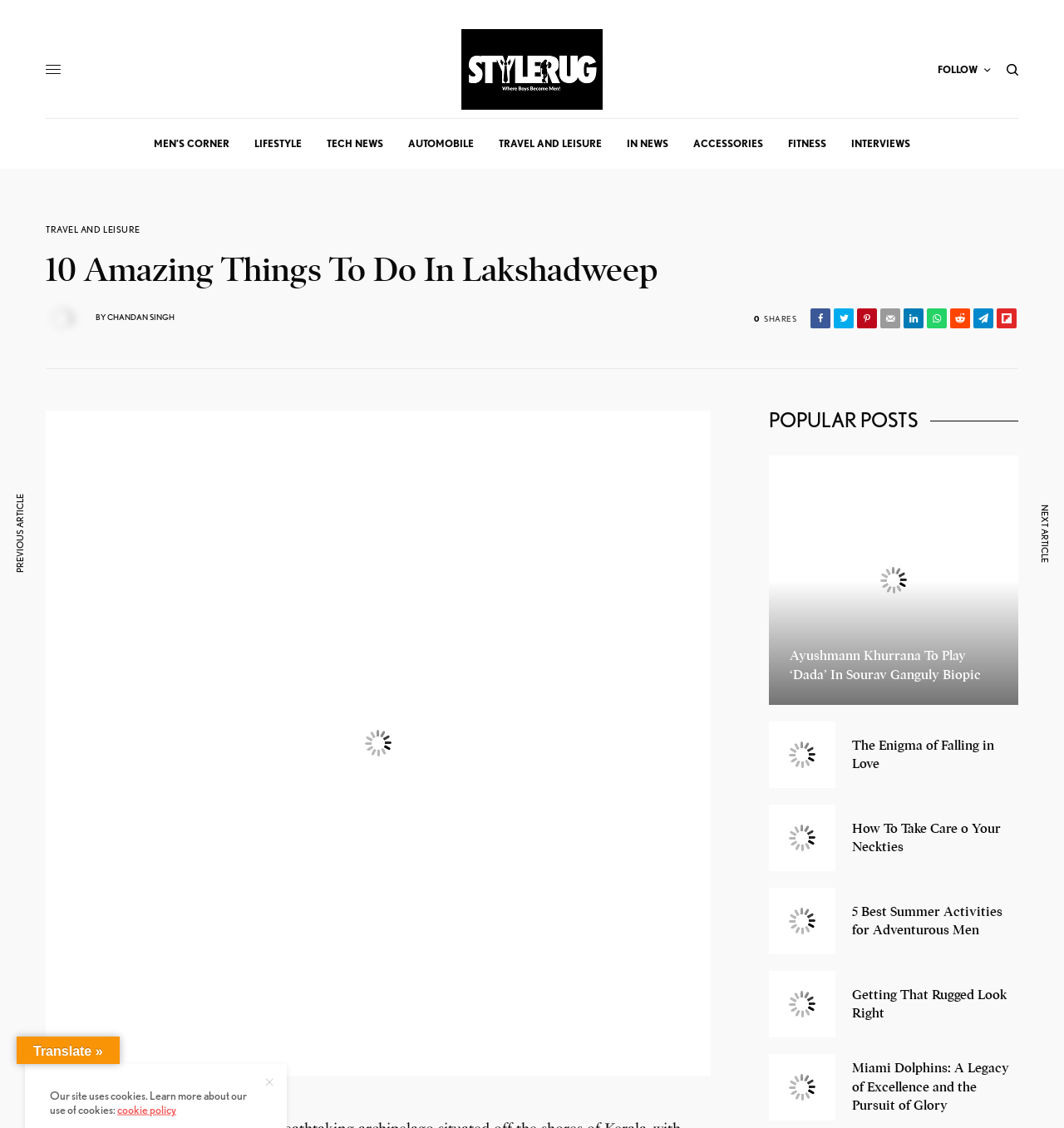What is the topic of the article? Examine the screenshot and reply using just one word or a brief phrase.

Lakshadweep islands